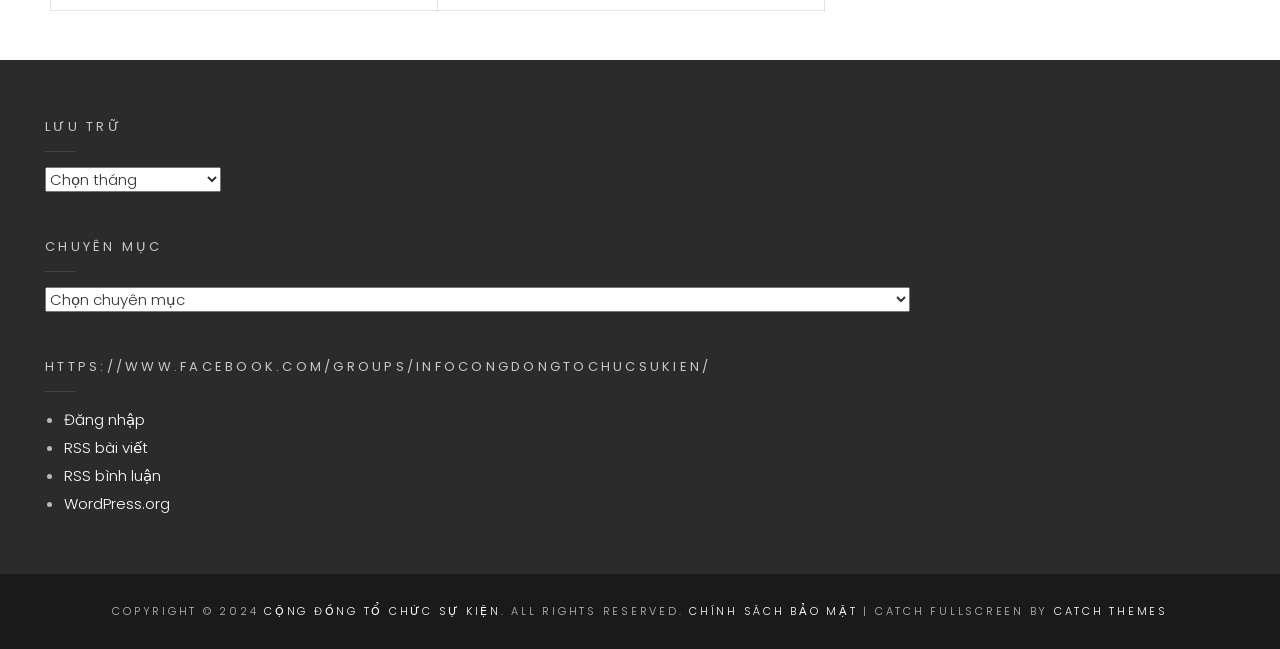Please find the bounding box coordinates of the clickable region needed to complete the following instruction: "Select a storage option". The bounding box coordinates must consist of four float numbers between 0 and 1, i.e., [left, top, right, bottom].

[0.035, 0.257, 0.173, 0.296]